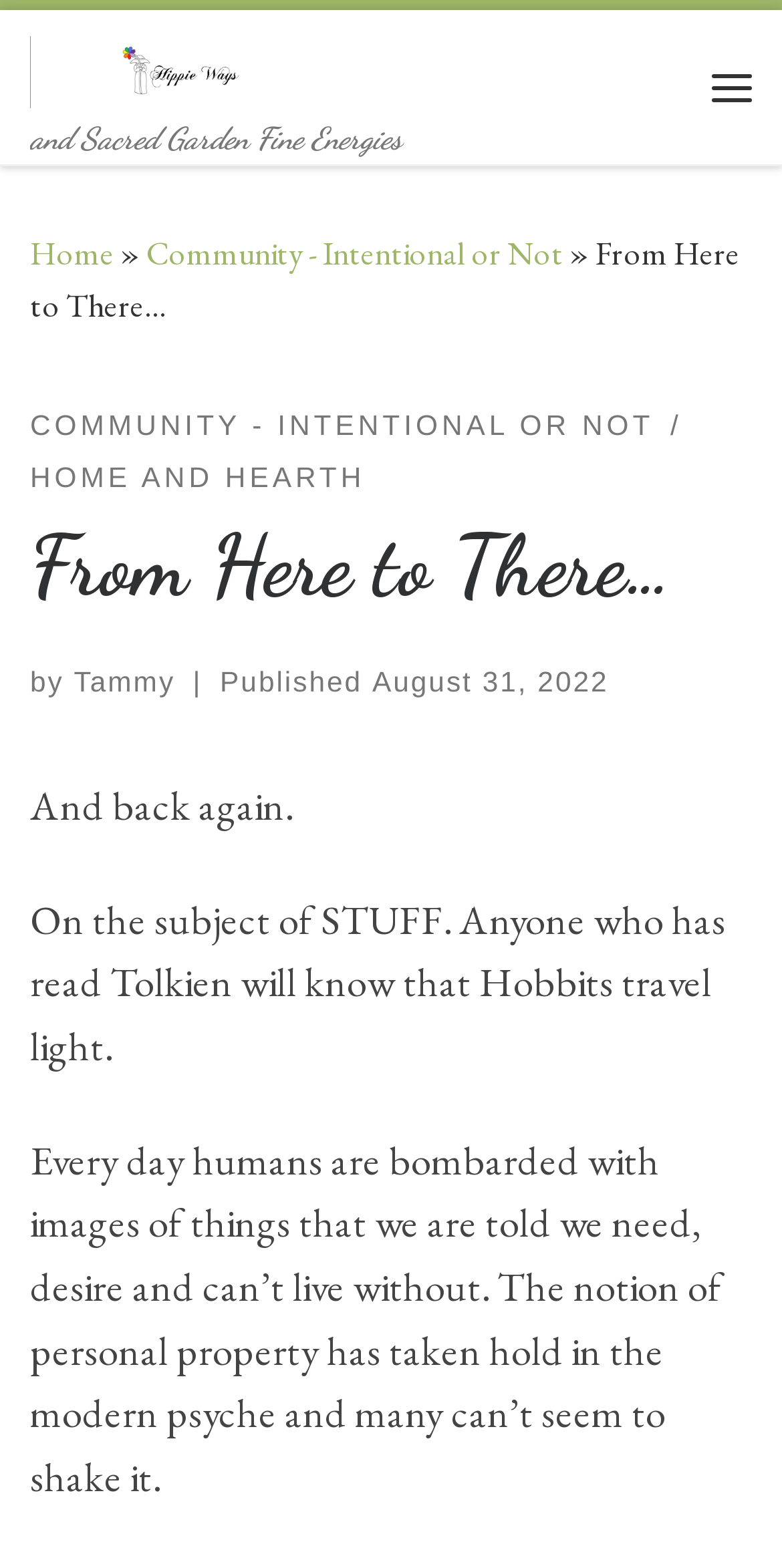What is the name of the website?
Answer the question in a detailed and comprehensive manner.

The name of the website is mentioned in the link element with the text 'Hippie Ways | and Sacred Garden Fine Energies' and bounding box coordinates [0.038, 0.022, 0.435, 0.06].